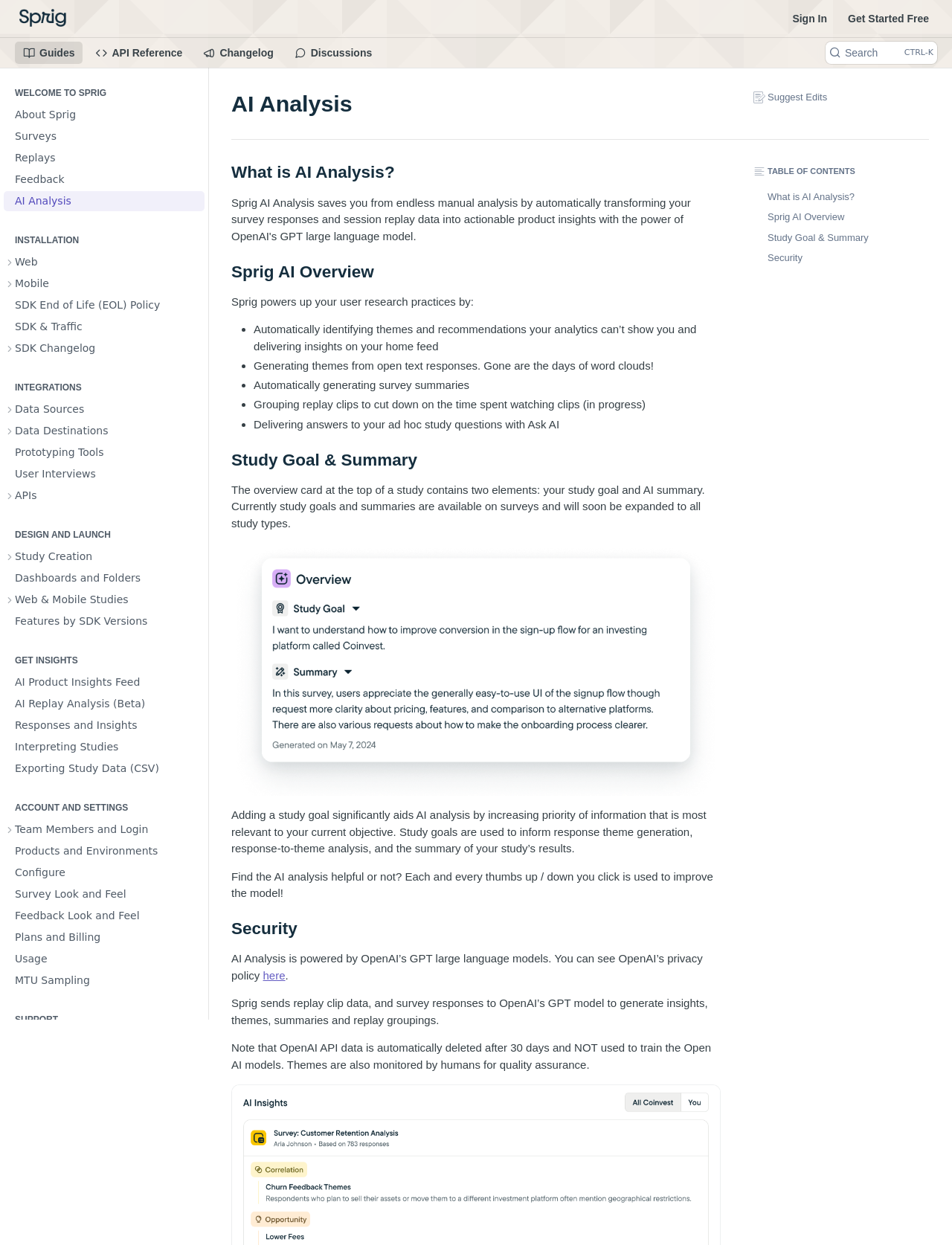Use a single word or phrase to answer the question: 
How many links are there in the navigation menu?

10